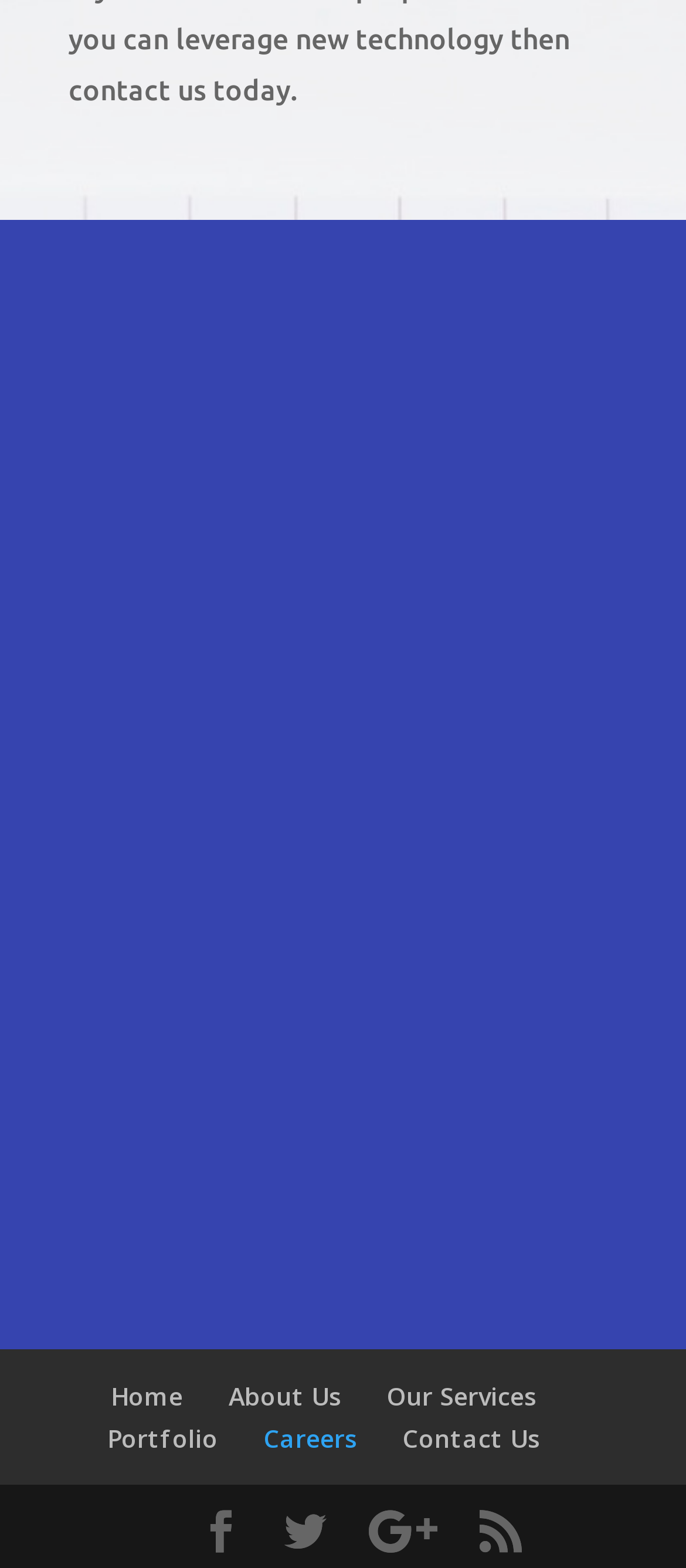How many navigation links are at the bottom of the page?
Craft a detailed and extensive response to the question.

There are six navigation links at the bottom of the page, including 'Home', 'About Us', 'Our Services', 'Portfolio', 'Careers', and 'Contact Us', which are placed horizontally and have distinct labels.